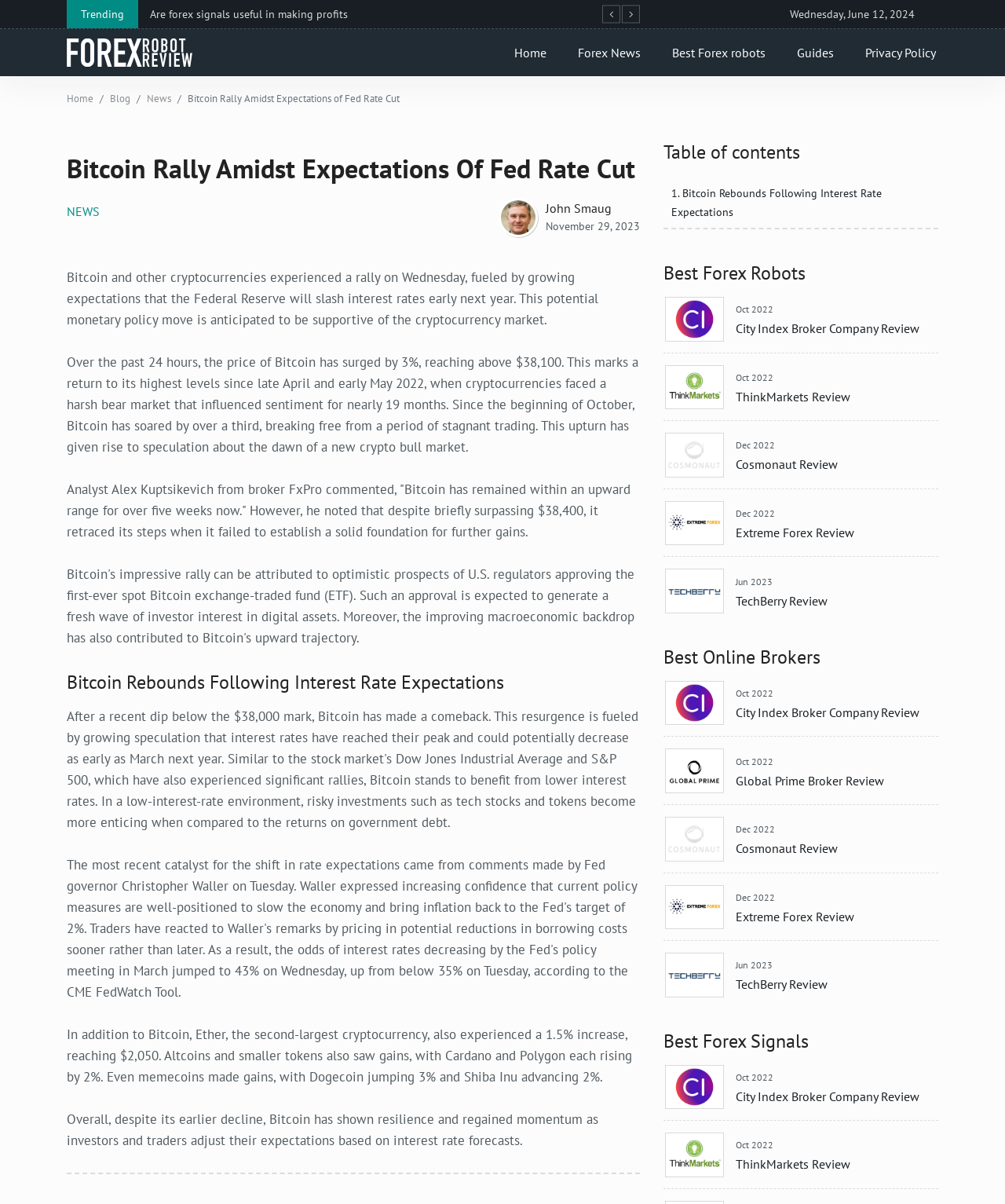Who commented on Bitcoin's upward range?
Please provide a comprehensive answer based on the contents of the image.

The article quotes Alex Kuptsikevich, an analyst from broker FxPro, who commented on Bitcoin's upward range, saying 'Bitcoin has remained within an upward range for over five weeks now.'